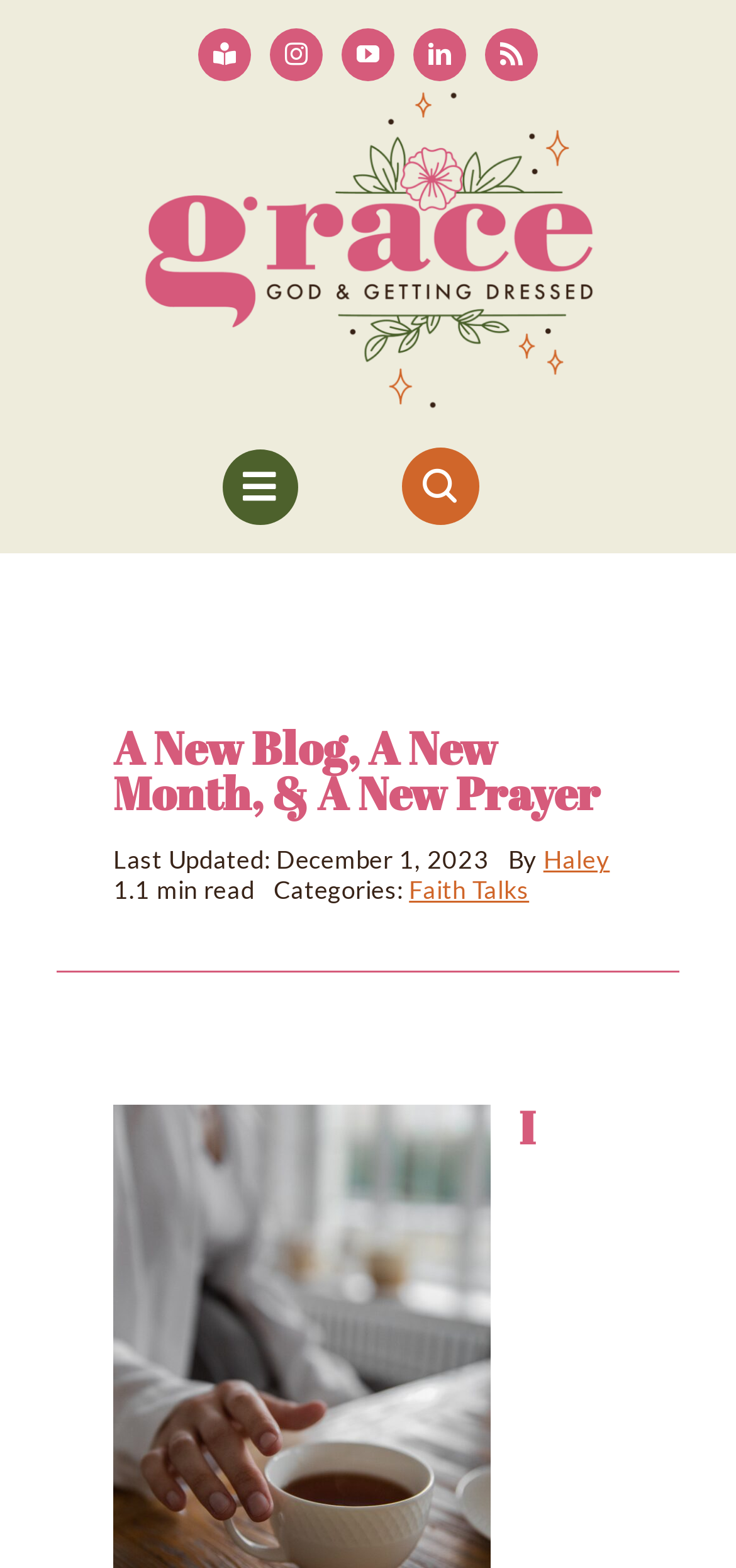How many navigation links are there?
Using the image, elaborate on the answer with as much detail as possible.

I counted the number of navigation links at the top of the webpage, which are Bookshelf (2024), 12 Things, About Haley, Blog, and Contact.